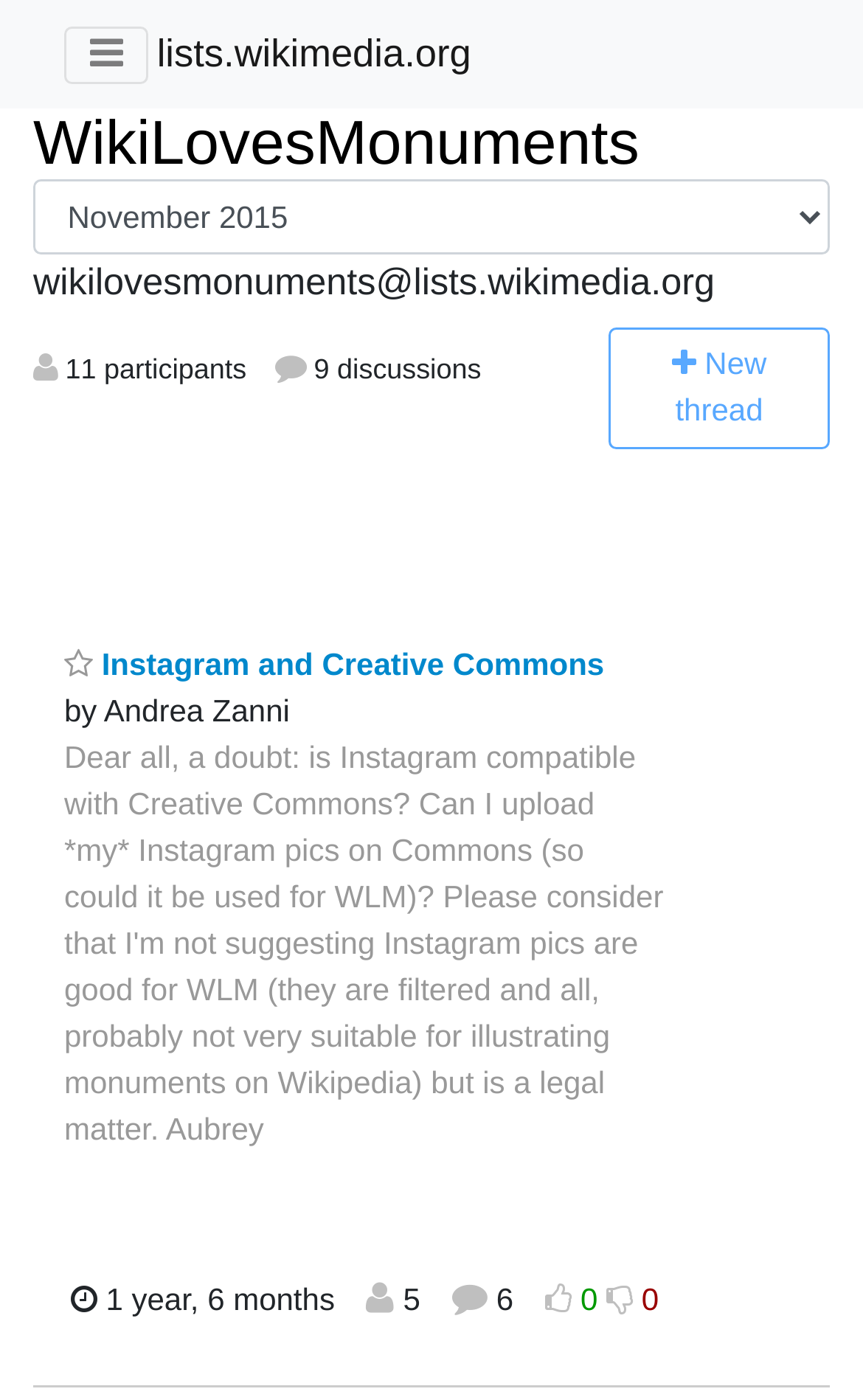Please locate the bounding box coordinates of the element's region that needs to be clicked to follow the instruction: "Check the post published on November 15, 2023". The bounding box coordinates should be provided as four float numbers between 0 and 1, i.e., [left, top, right, bottom].

None